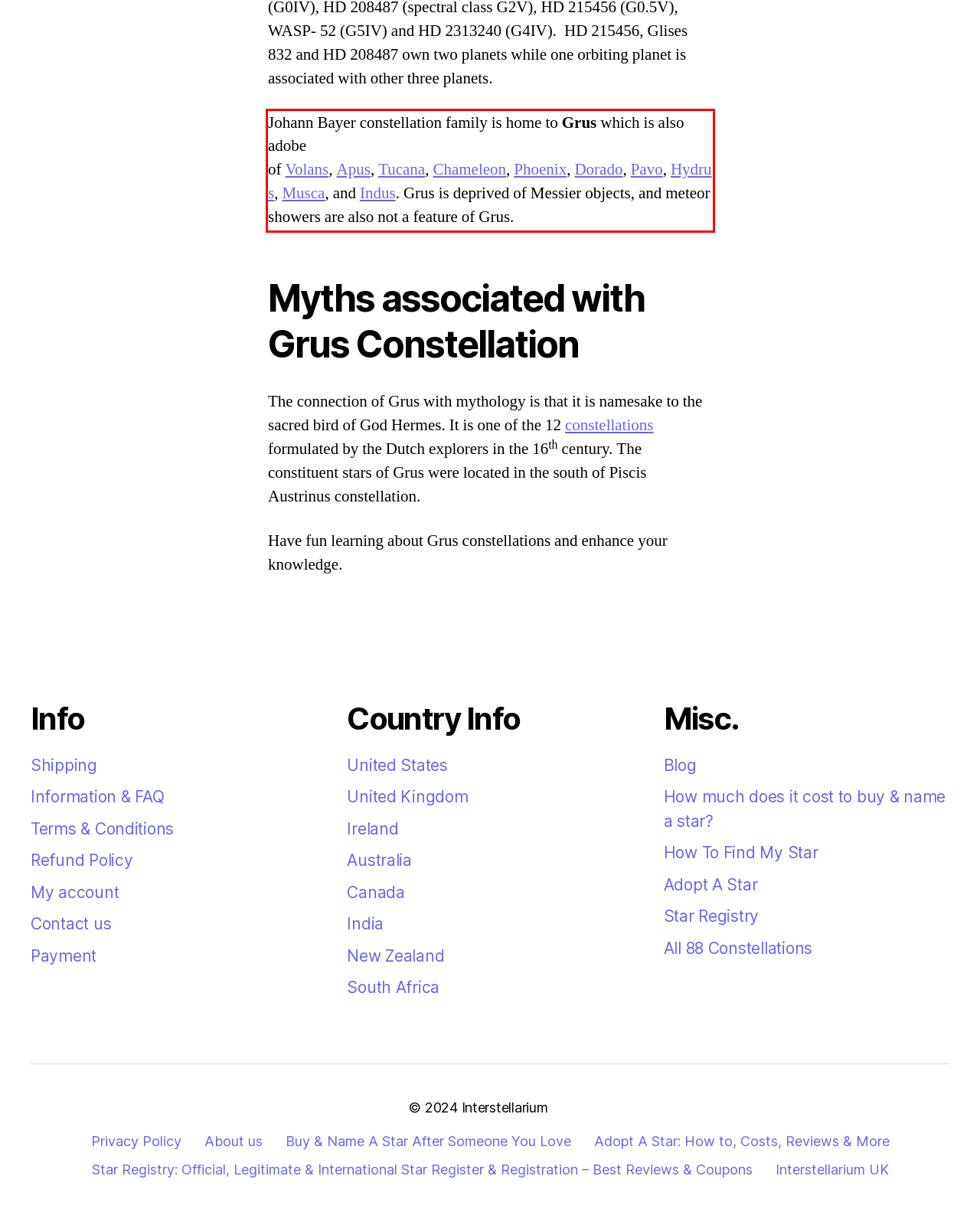Please identify and extract the text content from the UI element encased in a red bounding box on the provided webpage screenshot.

Johann Bayer constellation family is home to Grus which is also adobe of Volans, Apus, Tucana, Chameleon, Phoenix, Dorado, Pavo, Hydrus, Musca, and Indus. Grus is deprived of Messier objects, and meteor showers are also not a feature of Grus.